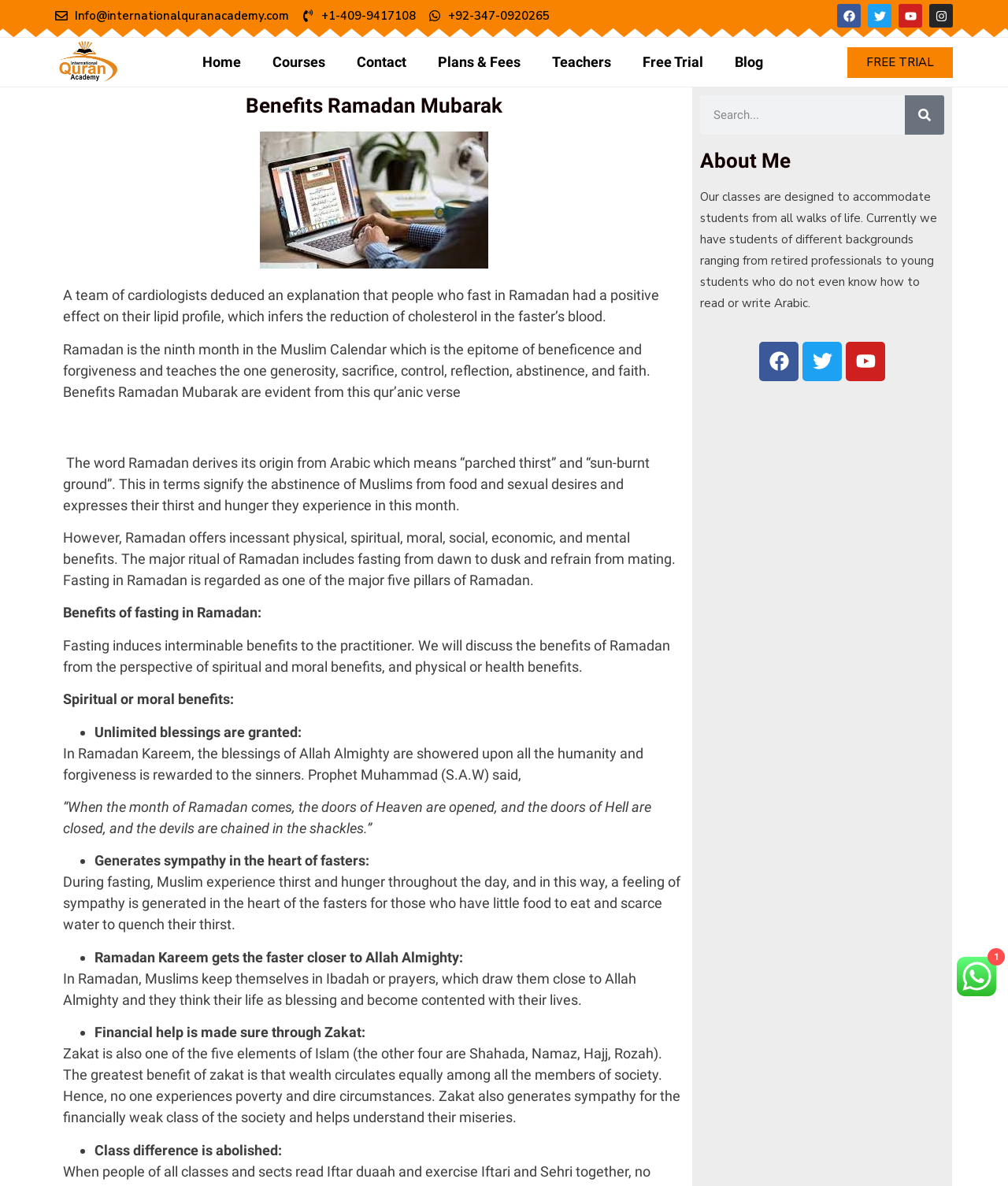Please find the bounding box coordinates of the element that needs to be clicked to perform the following instruction: "Contact us through email". The bounding box coordinates should be four float numbers between 0 and 1, represented as [left, top, right, bottom].

[0.074, 0.006, 0.287, 0.02]